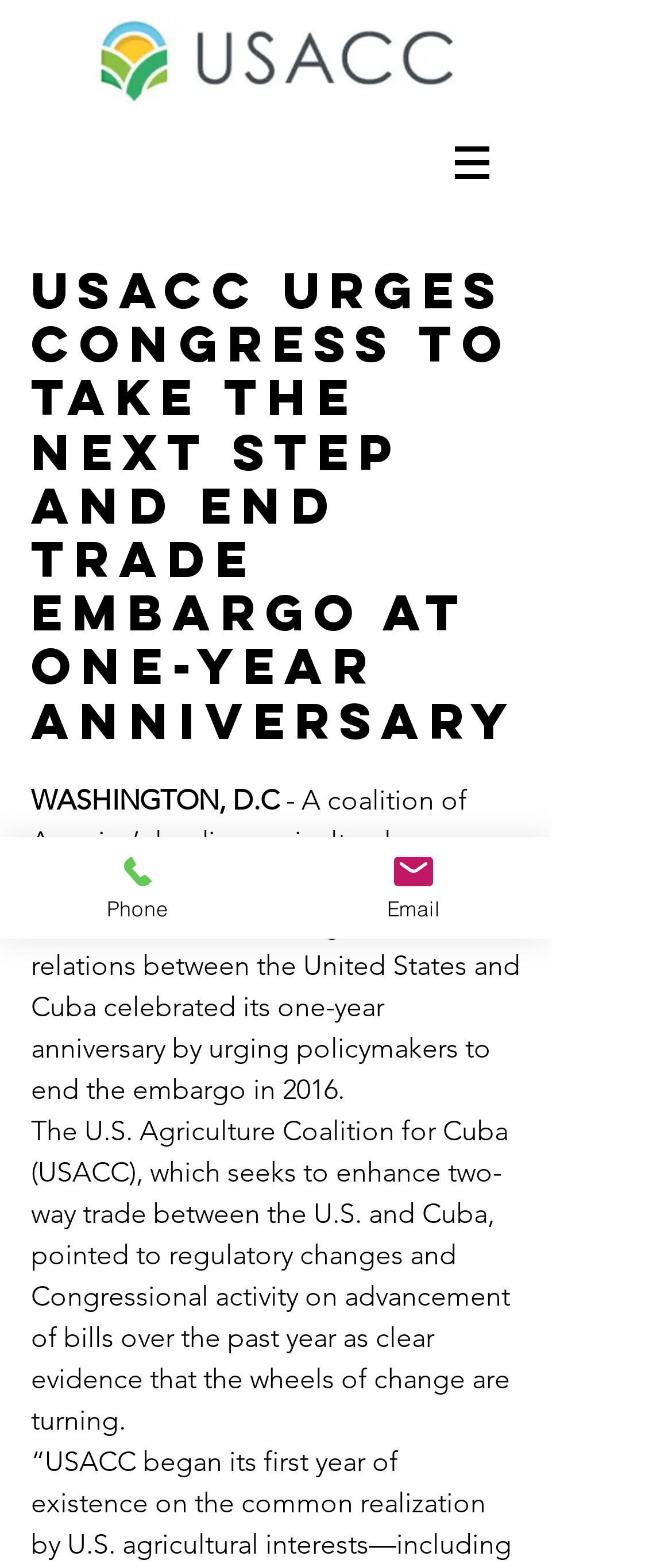Locate the heading on the webpage and return its text.

USACC Urges Congress to Take the Next Step and End Trade Embargo at one-year anniversary